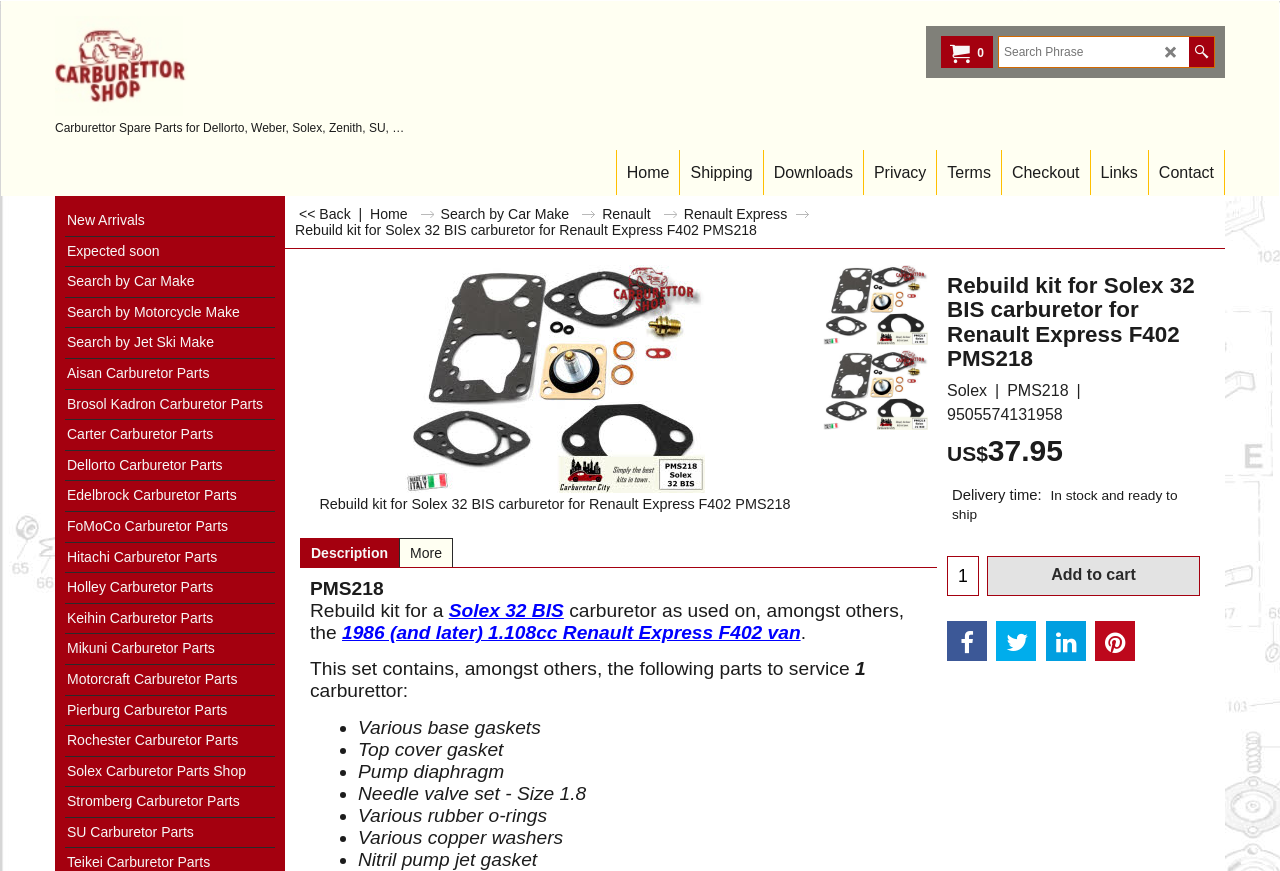What is the brand of the carburetor?
Using the information from the image, provide a comprehensive answer to the question.

The brand of the carburetor can be determined by looking at the text 'Rebuild kit for Solex 32 BIS carburetor for Renault Express F402 PMS218' which appears multiple times on the webpage, indicating that the carburetor is a Solex 32 BIS.